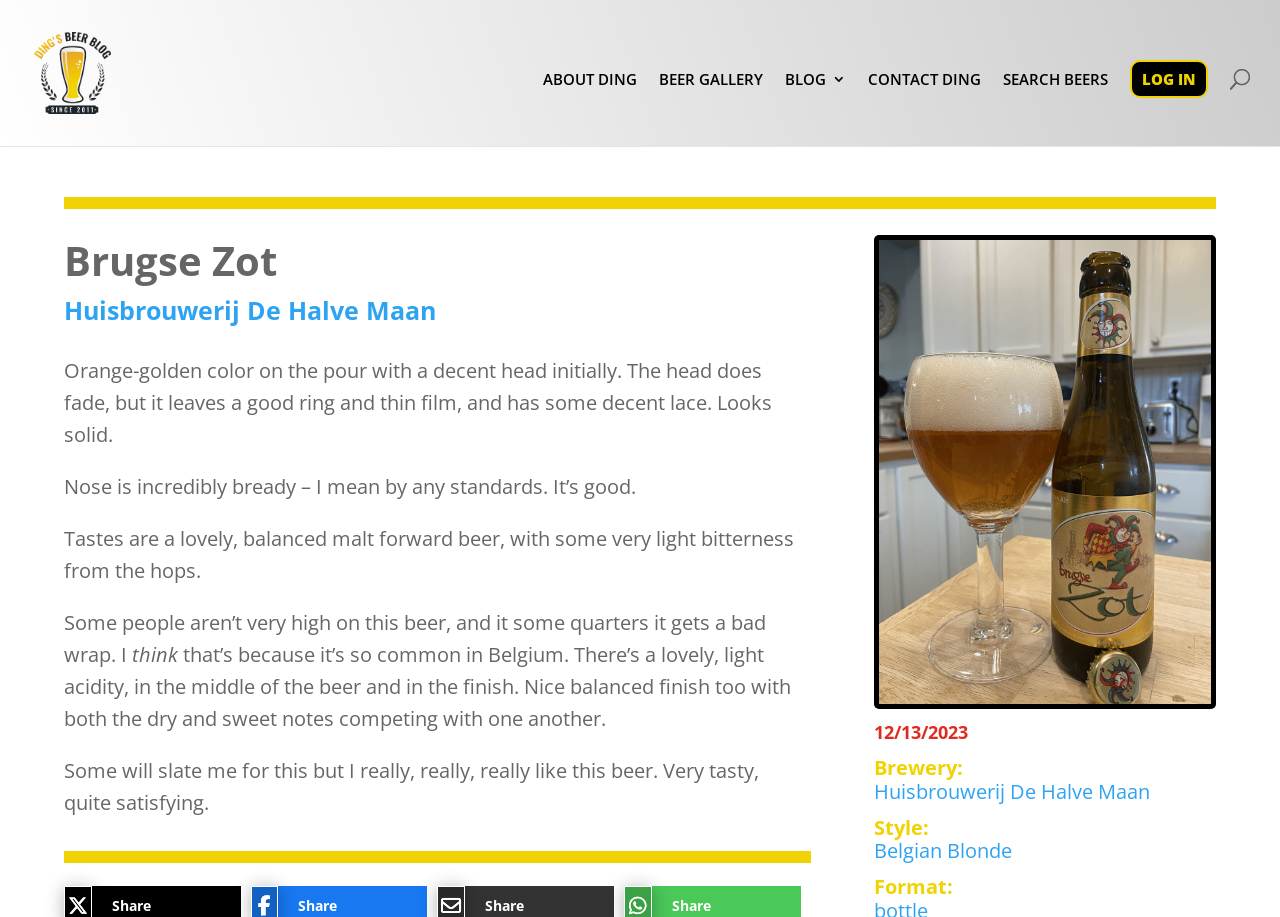Using the provided description Belgian Blonde, find the bounding box coordinates for the UI element. Provide the coordinates in (top-left x, top-left y, bottom-right x, bottom-right y) format, ensuring all values are between 0 and 1.

[0.683, 0.913, 0.791, 0.943]